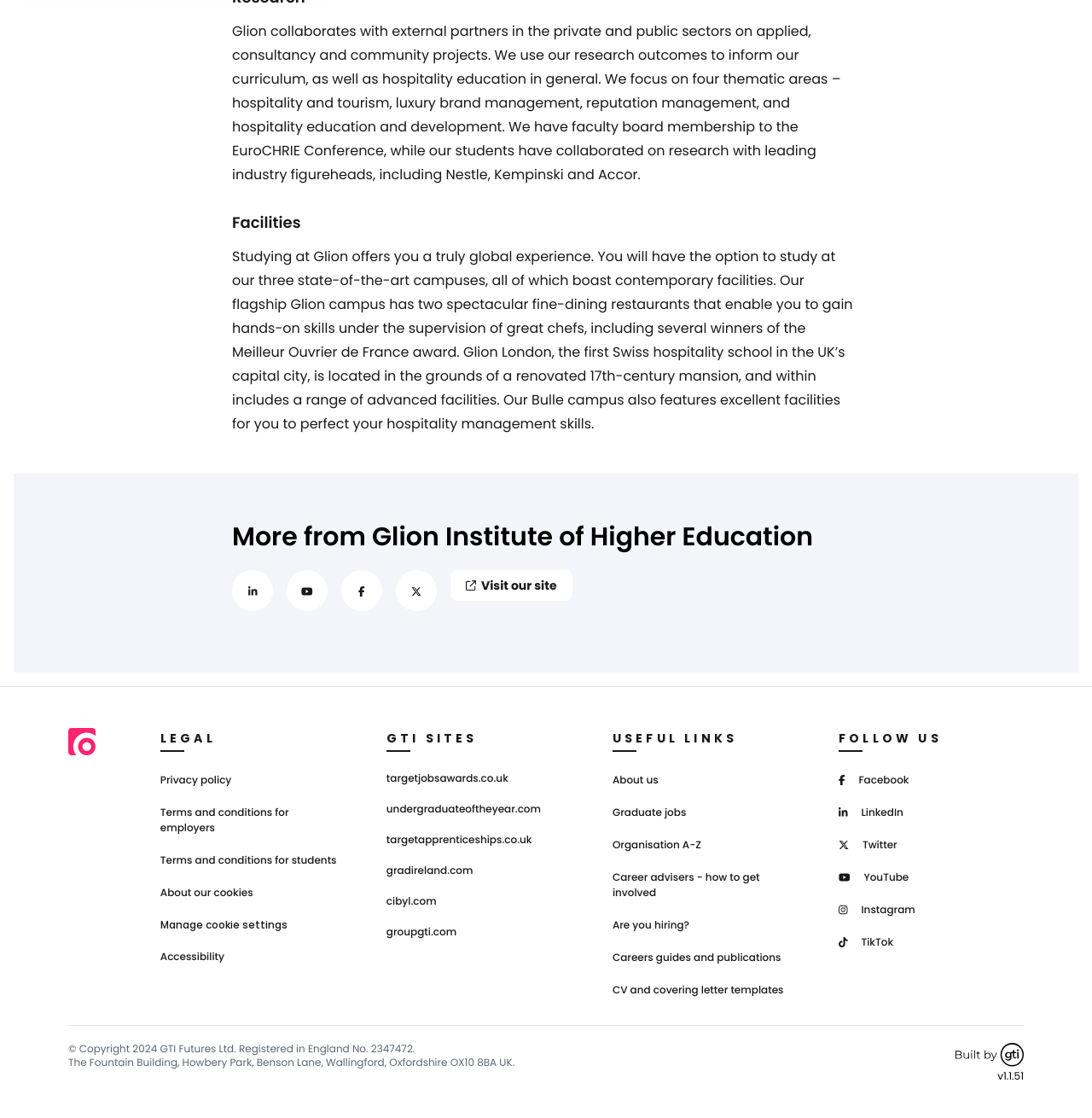Analyze the image and provide a detailed answer to the question: What is the location of Glion London?

The question asks for the location of Glion London. The text 'Glion London, the first Swiss hospitality school in the UK’s capital city...' indicates that Glion London is located in the UK's capital city.